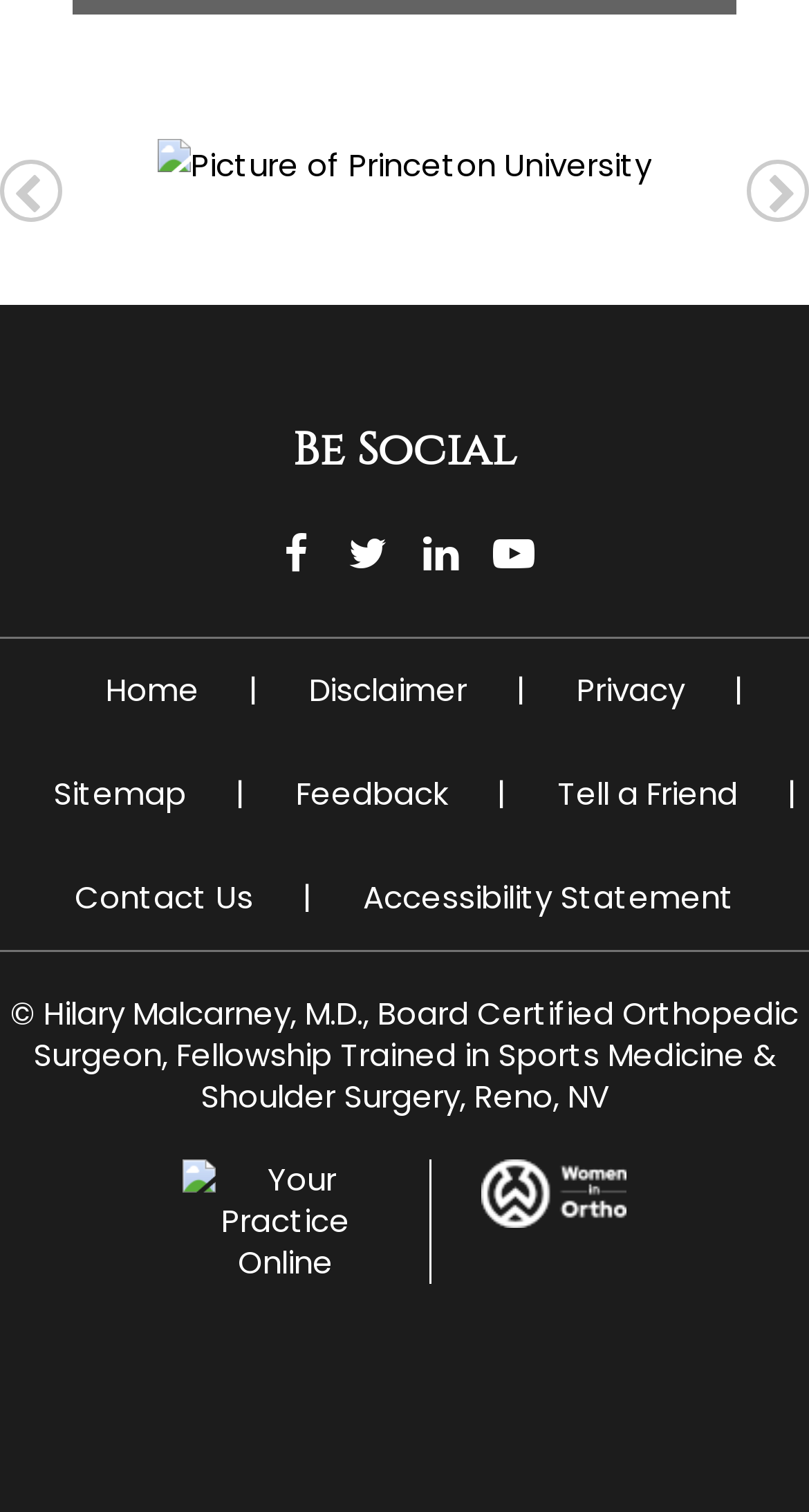Bounding box coordinates are specified in the format (top-left x, top-left y, bottom-right x, bottom-right y). All values are floating point numbers bounded between 0 and 1. Please provide the bounding box coordinate of the region this sentence describes: alt="Your Practice Online"

[0.226, 0.792, 0.479, 0.821]